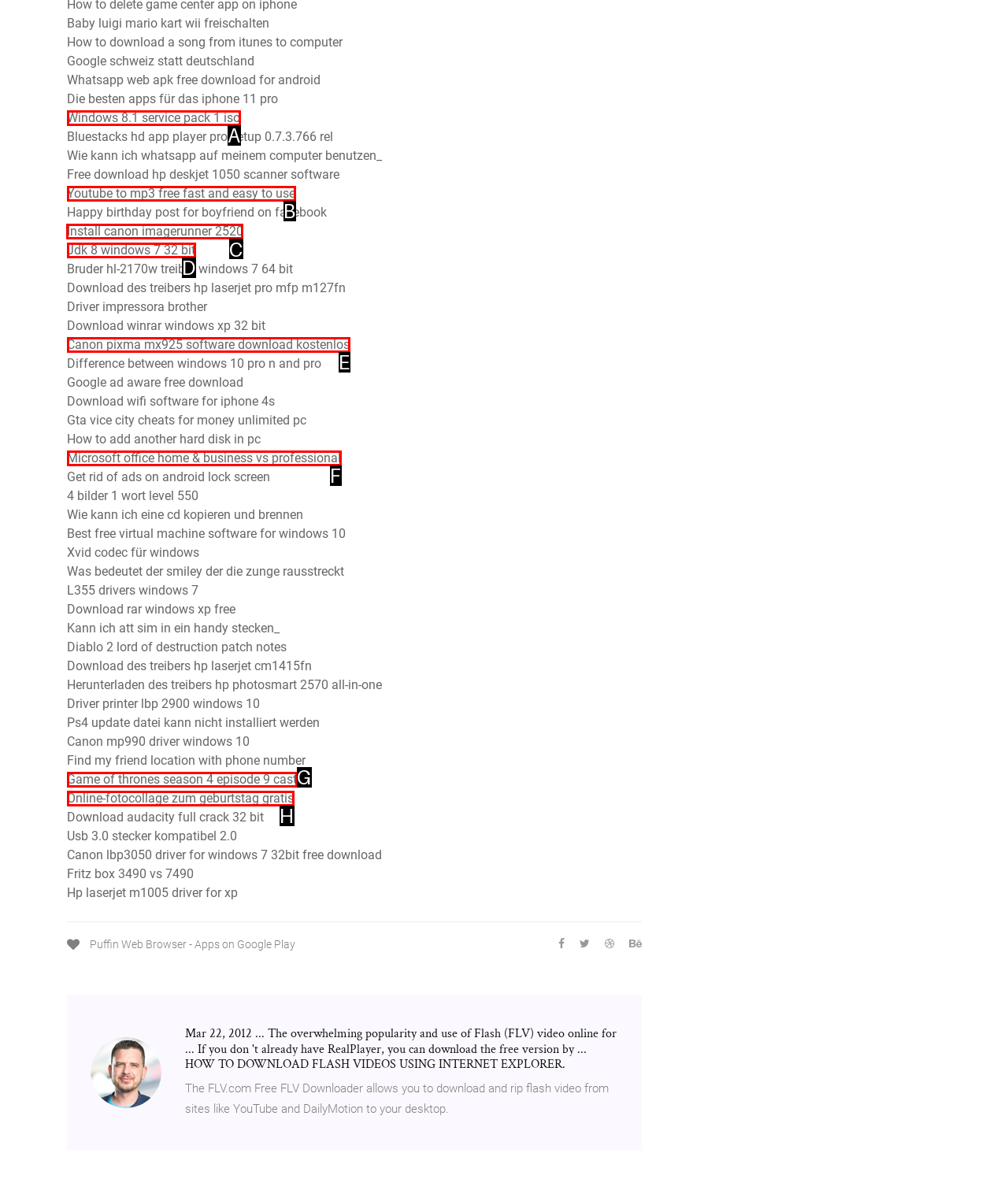Please indicate which HTML element should be clicked to fulfill the following task: Click on the 'HOME' link. Provide the letter of the selected option.

None